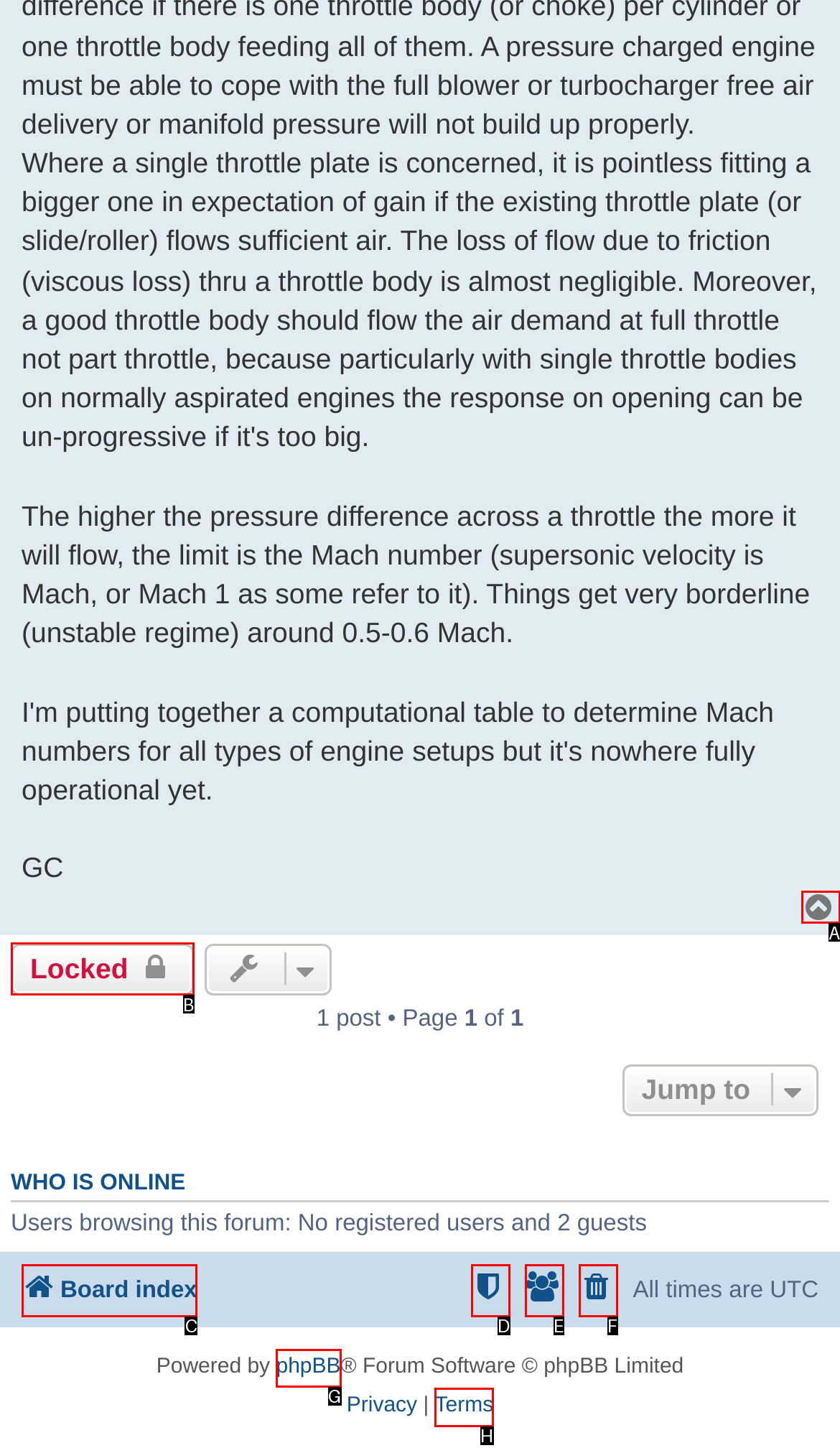Identify the HTML element to click to fulfill this task: Check 'phpBB'
Answer with the letter from the given choices.

G